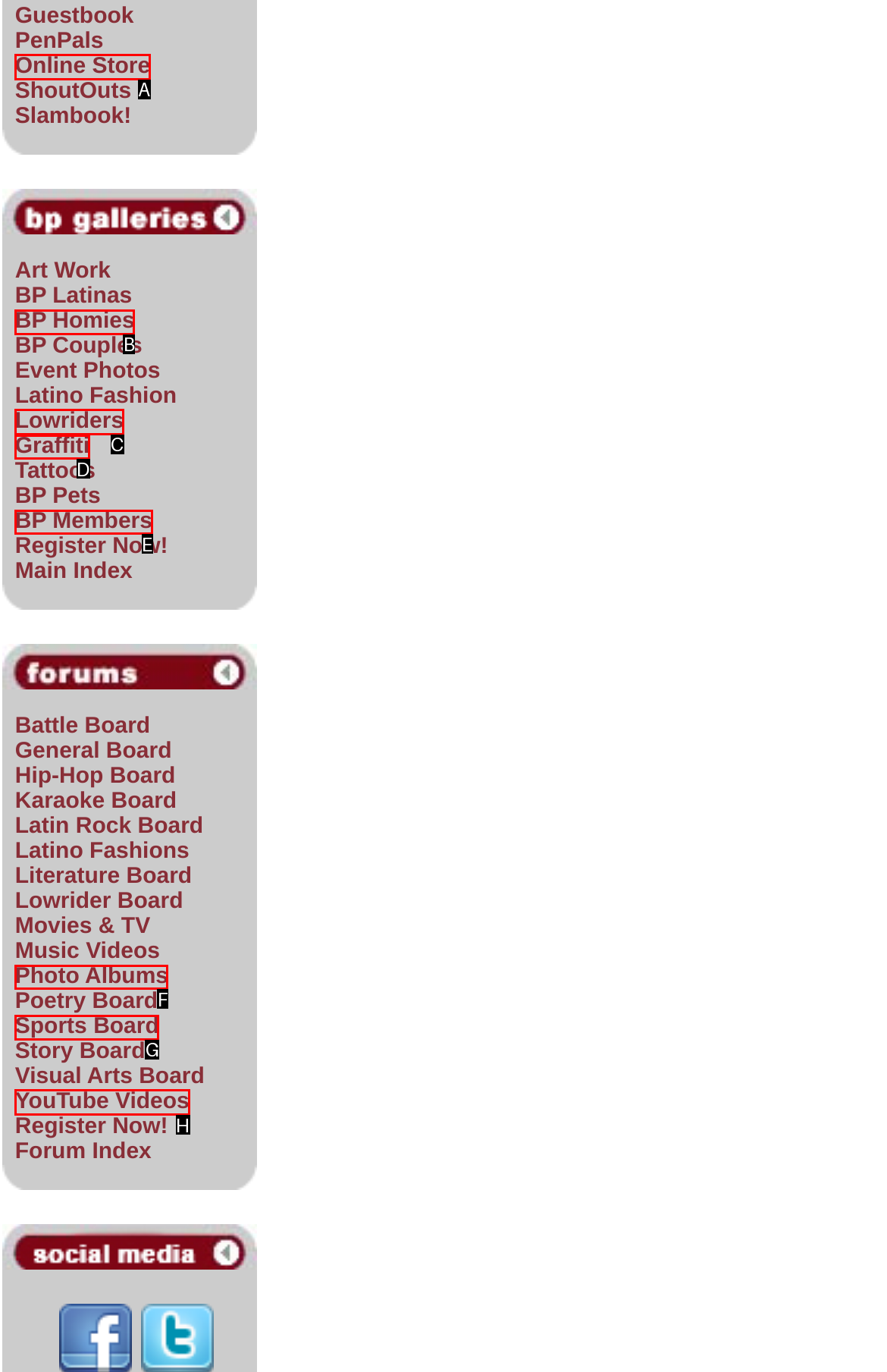Determine which HTML element I should select to execute the task: Check YouTube Videos
Reply with the corresponding option's letter from the given choices directly.

H